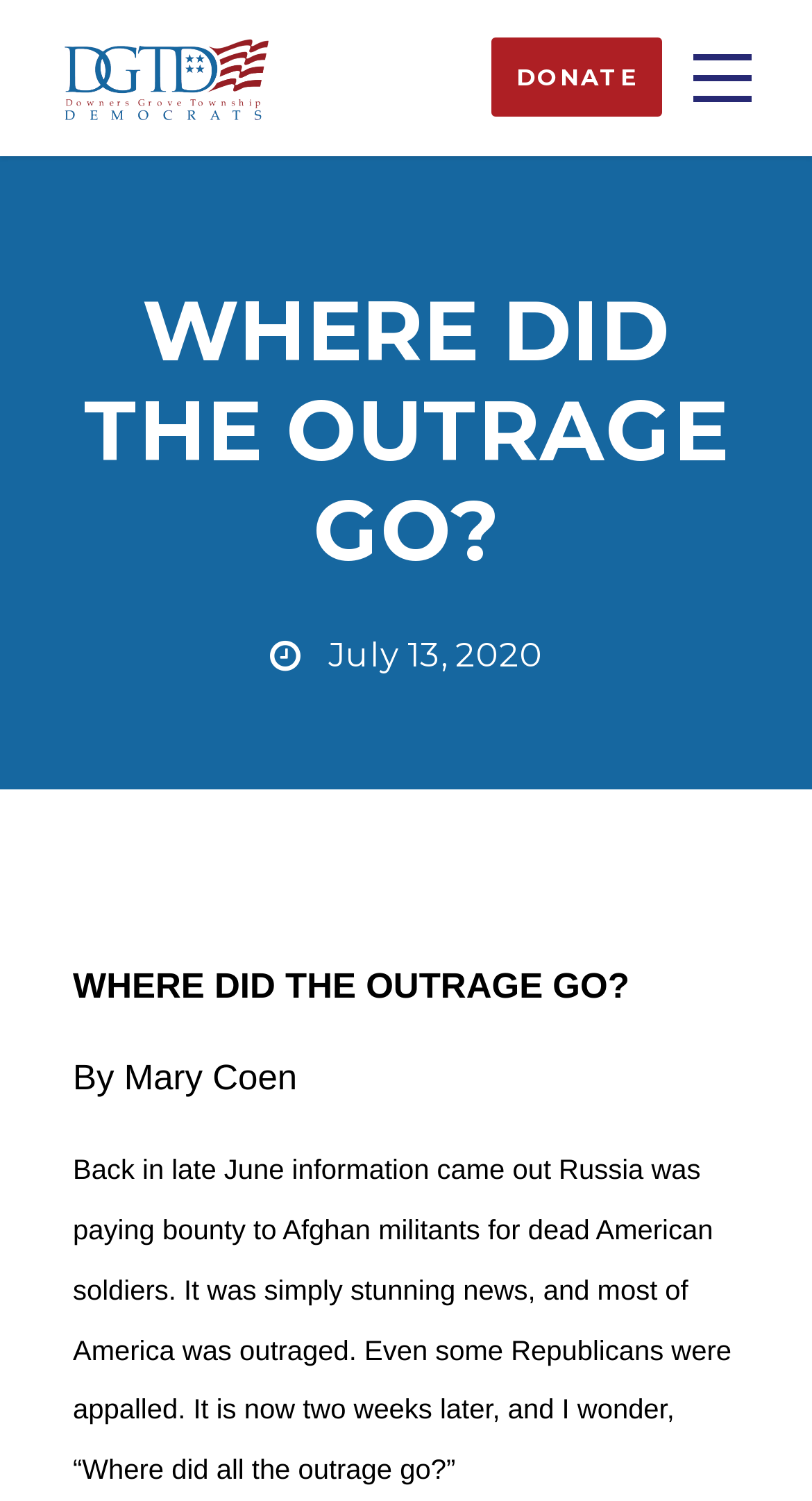How many links are there in the top section?
Refer to the image and provide a thorough answer to the question.

I counted the number of link elements in the top section of the webpage and found three links: one with an image, one with the text 'DONATE', and one without any text.